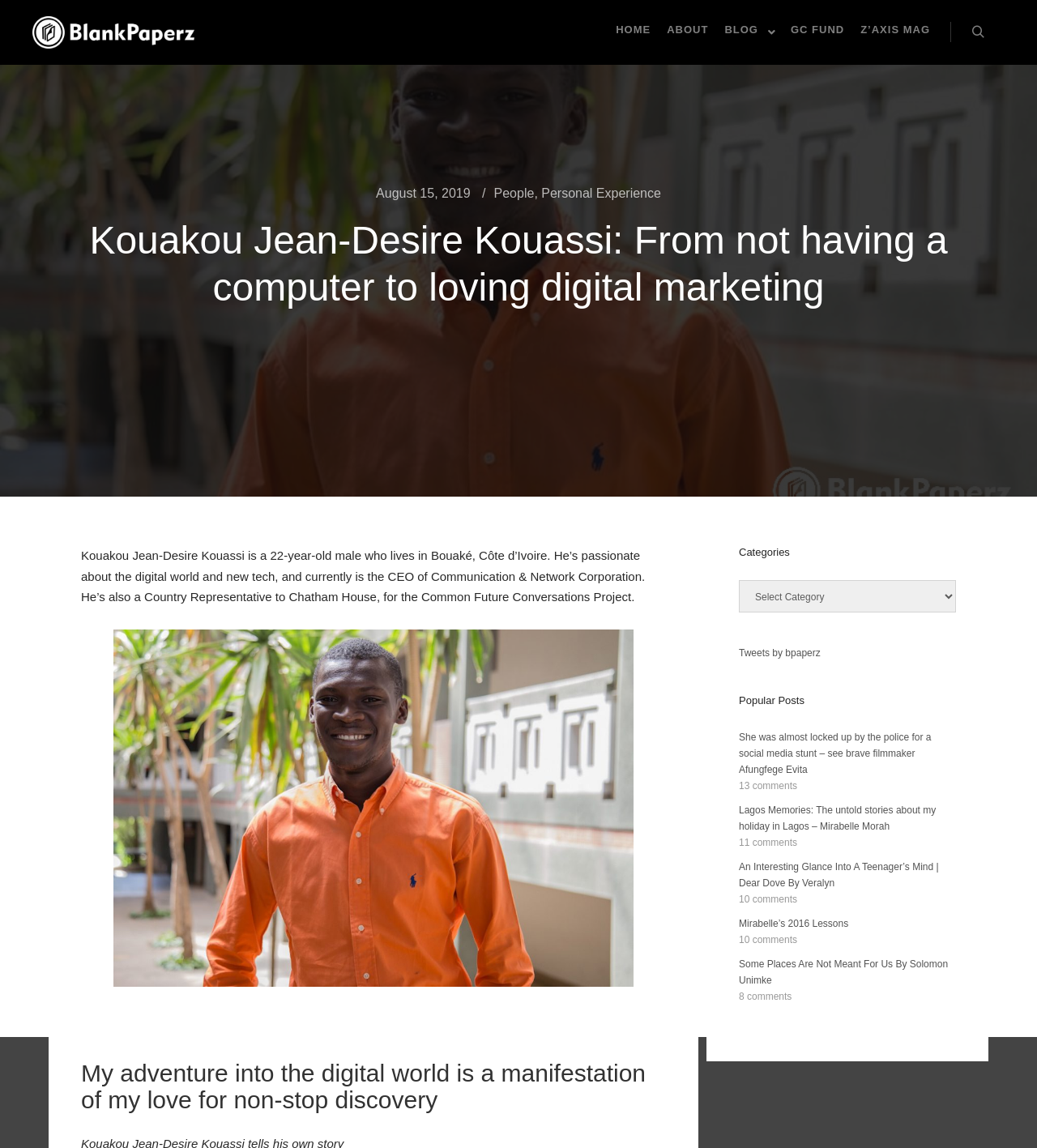Find the bounding box coordinates for the element that must be clicked to complete the instruction: "Read the ABOUT page". The coordinates should be four float numbers between 0 and 1, indicated as [left, top, right, bottom].

[0.635, 0.02, 0.691, 0.031]